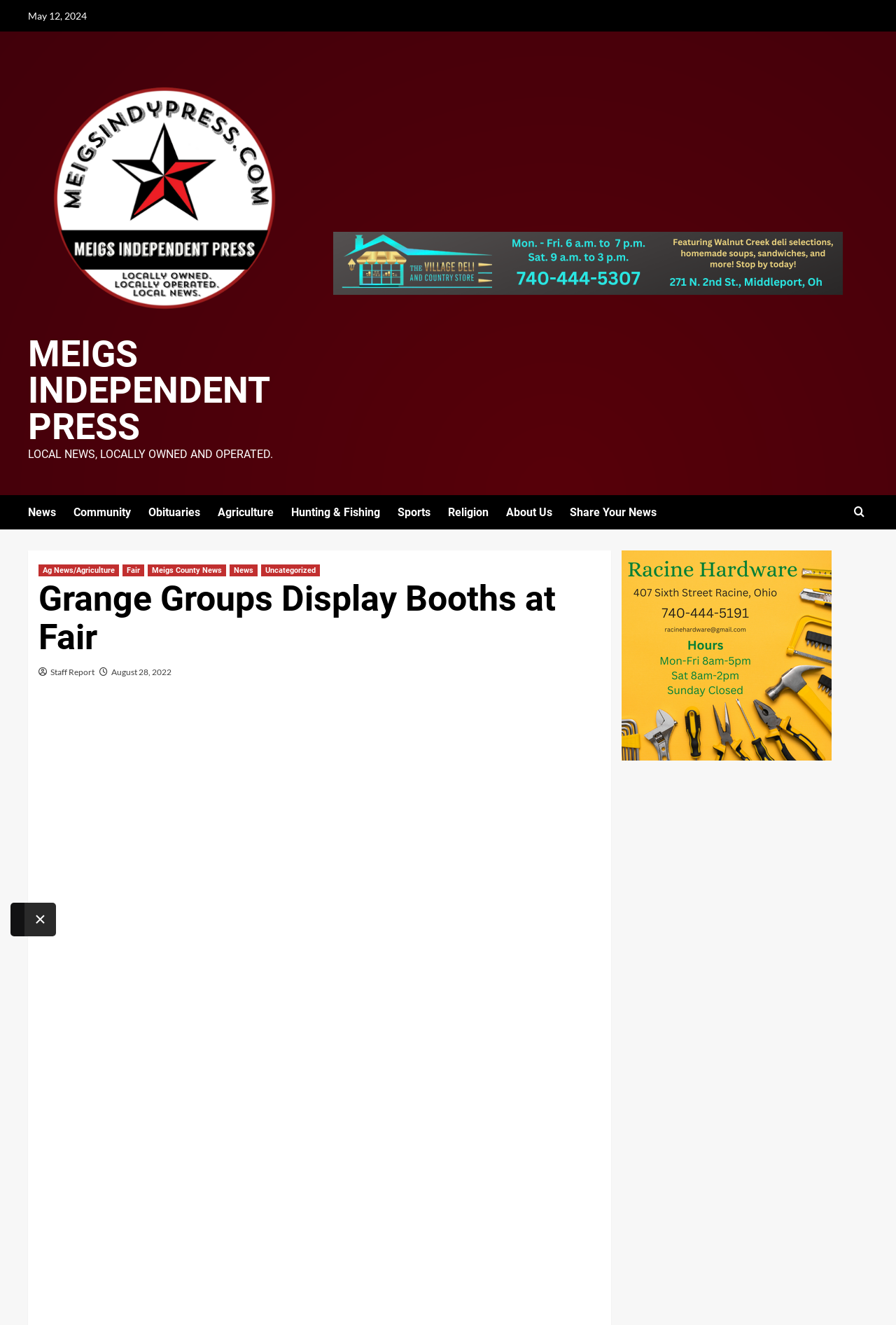Please identify the bounding box coordinates of the area that needs to be clicked to follow this instruction: "Click on the 'News' link".

[0.031, 0.373, 0.082, 0.399]